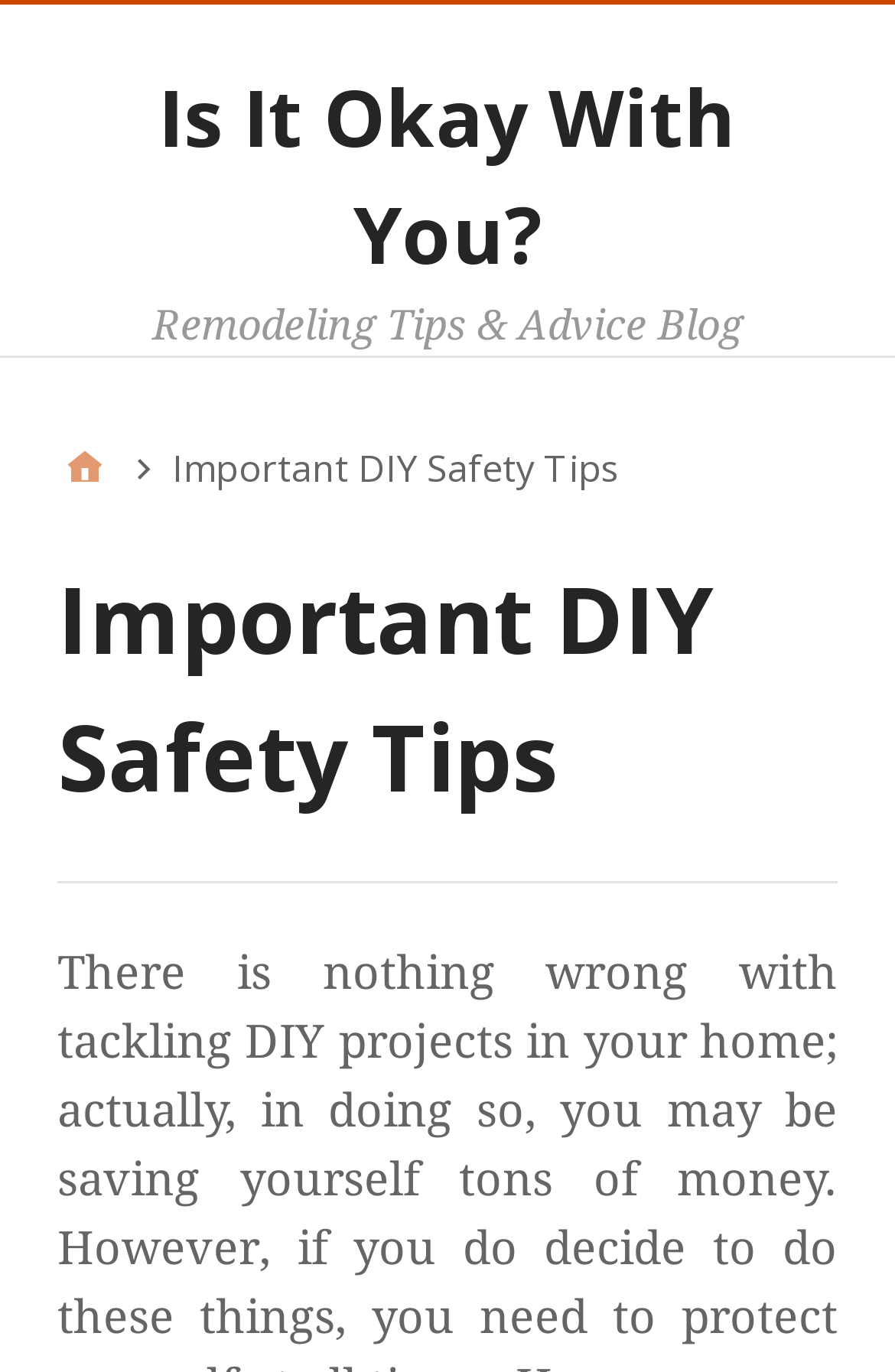Using the element description Is It Okay With You?, predict the bounding box coordinates for the UI element. Provide the coordinates in (top-left x, top-left y, bottom-right x, bottom-right y) format with values ranging from 0 to 1.

[0.177, 0.047, 0.823, 0.209]